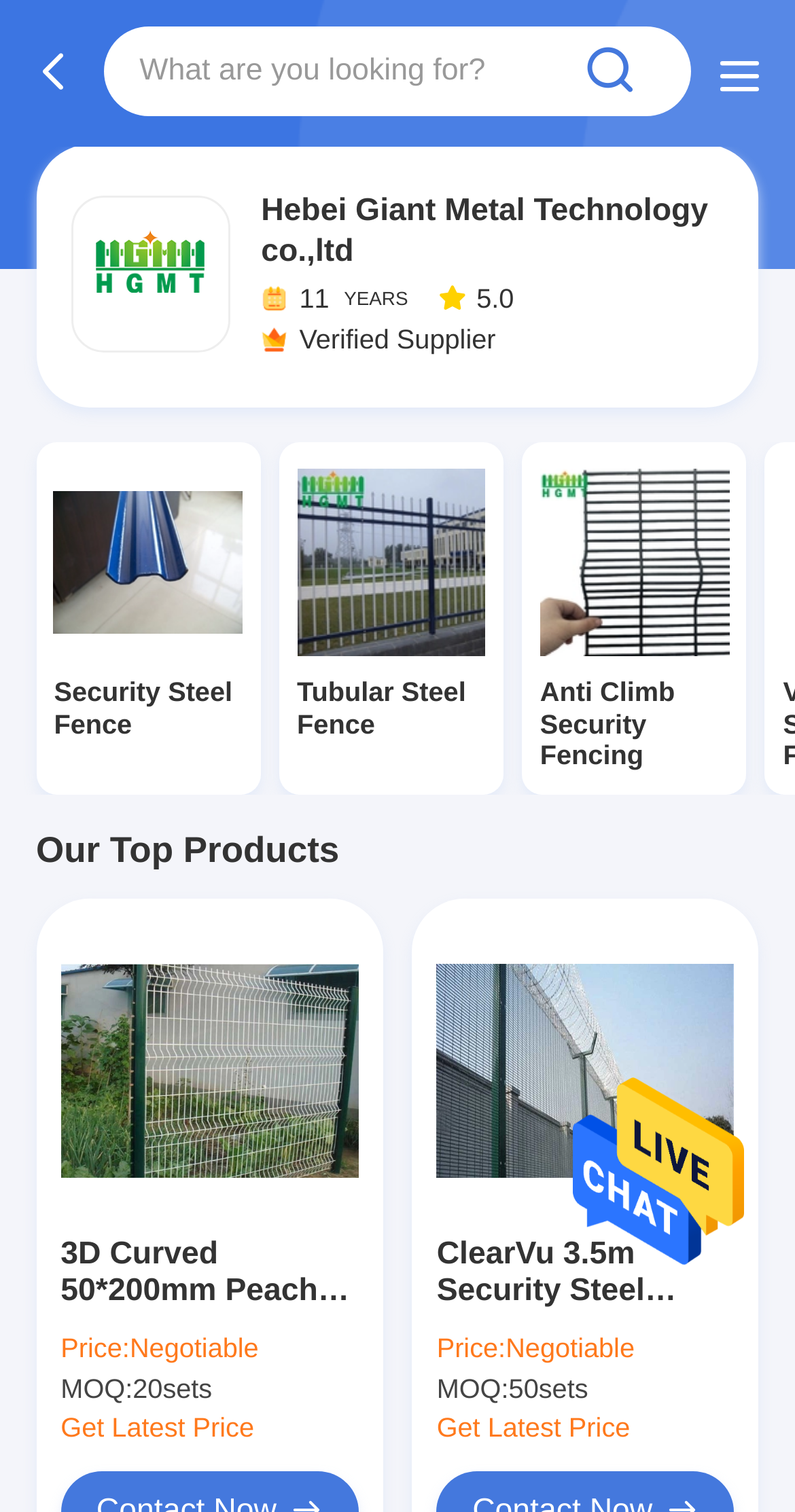Answer the question below with a single word or a brief phrase: 
How many years of experience does the company have?

11 years